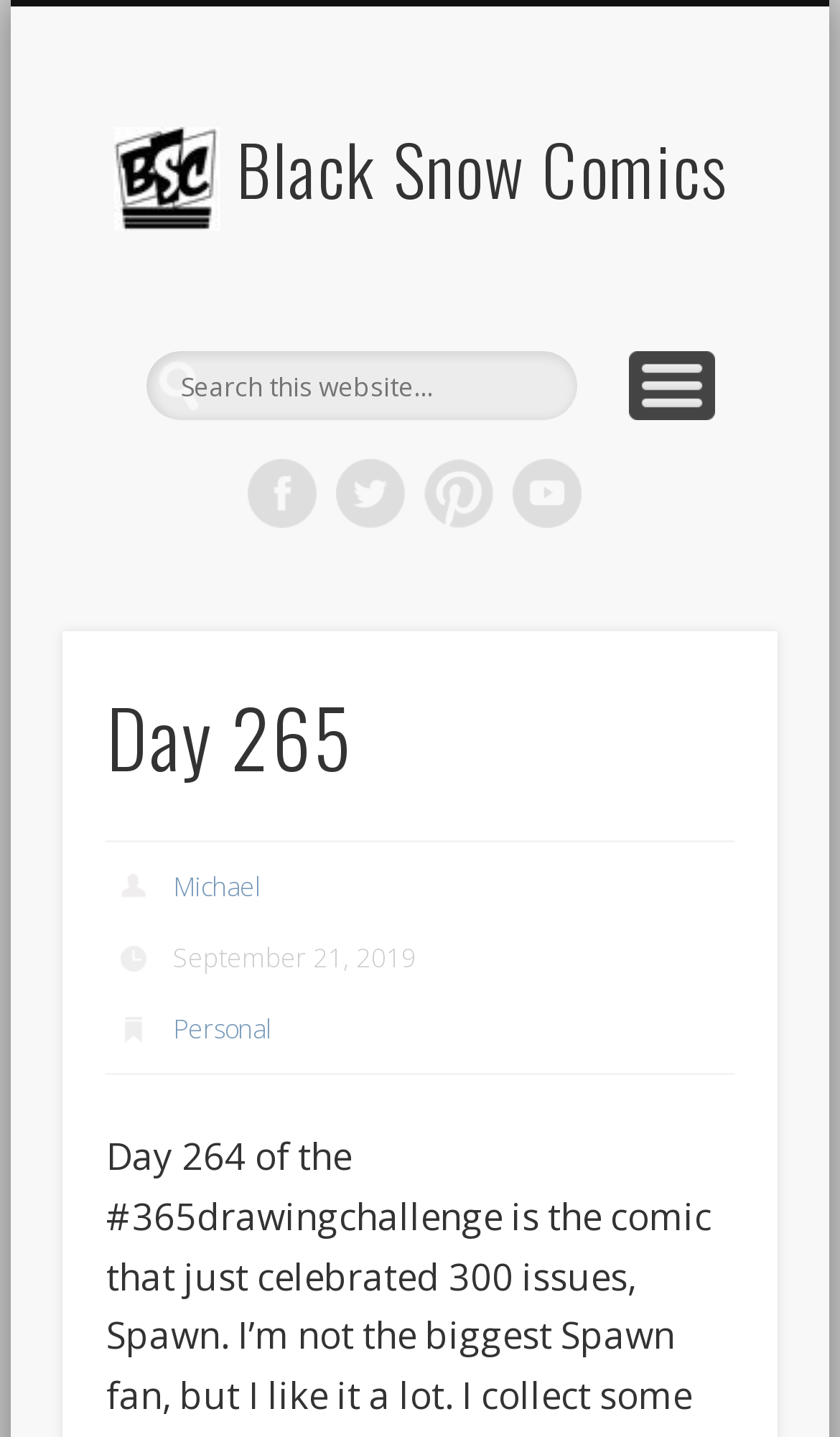Give a concise answer of one word or phrase to the question: 
How many navigation links are available on the webpage?

1